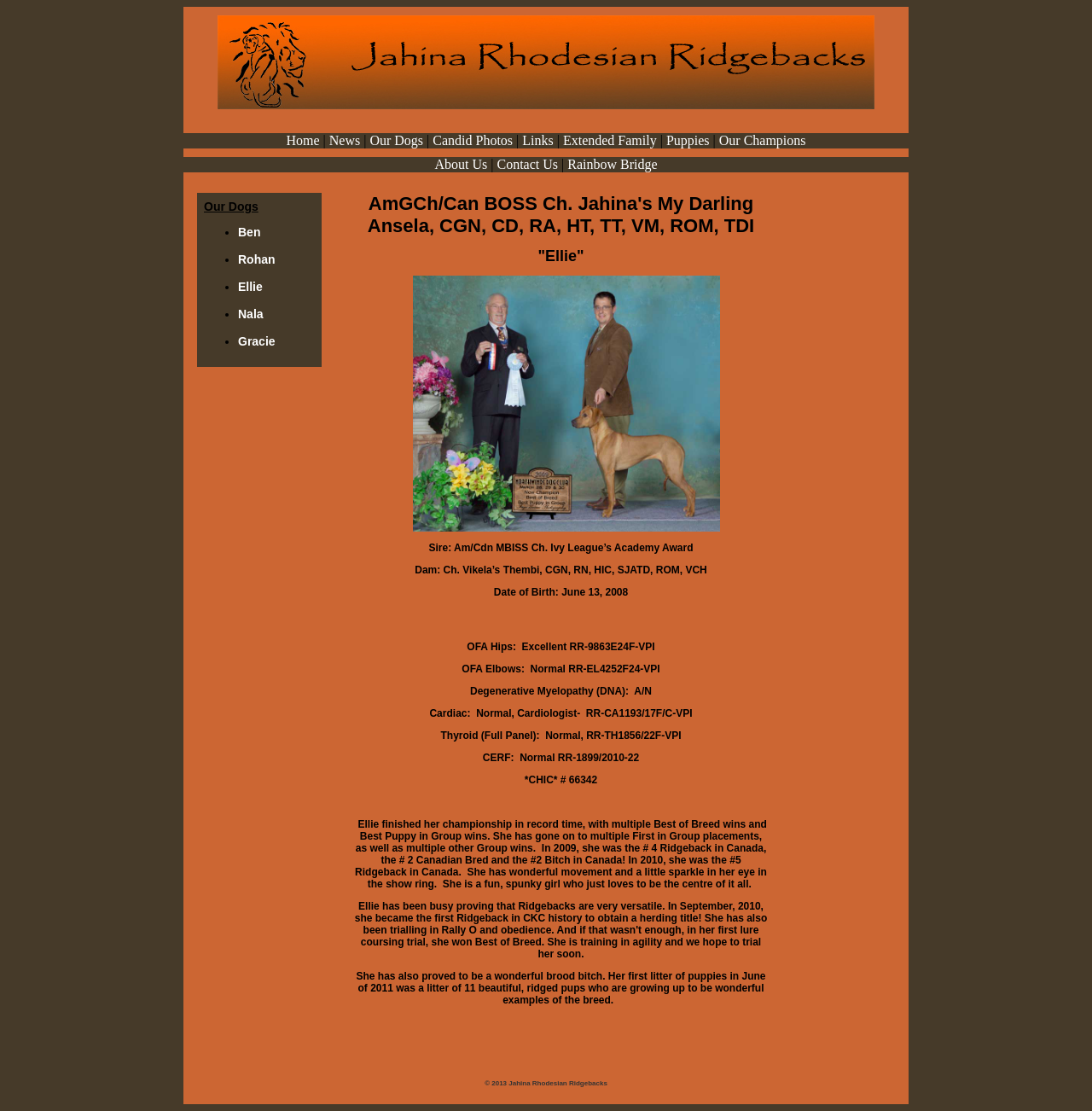Show the bounding box coordinates for the HTML element as described: "About Us".

[0.398, 0.141, 0.446, 0.154]